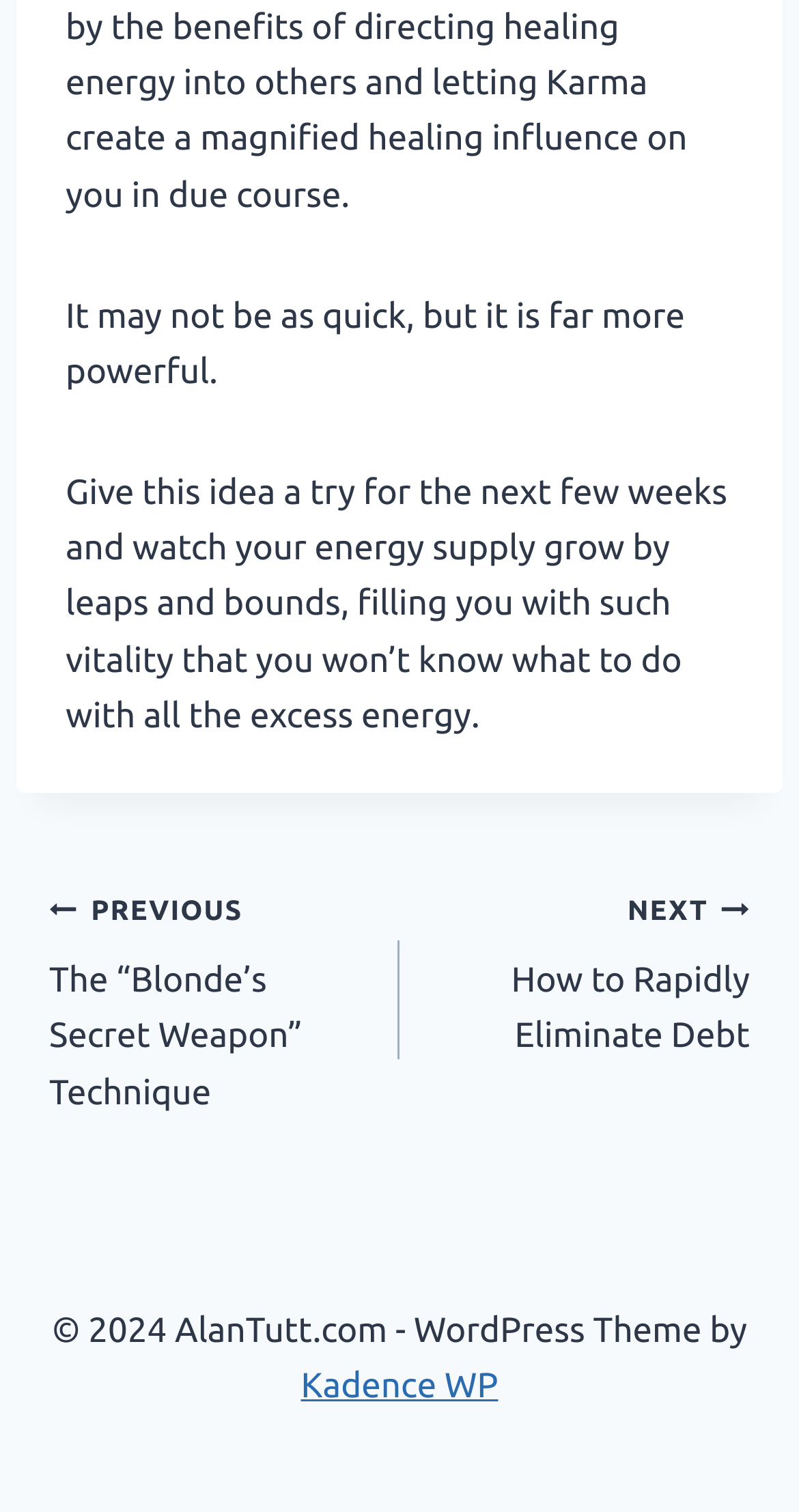Please determine the bounding box coordinates for the element with the description: "Kadence WP".

[0.377, 0.904, 0.623, 0.93]